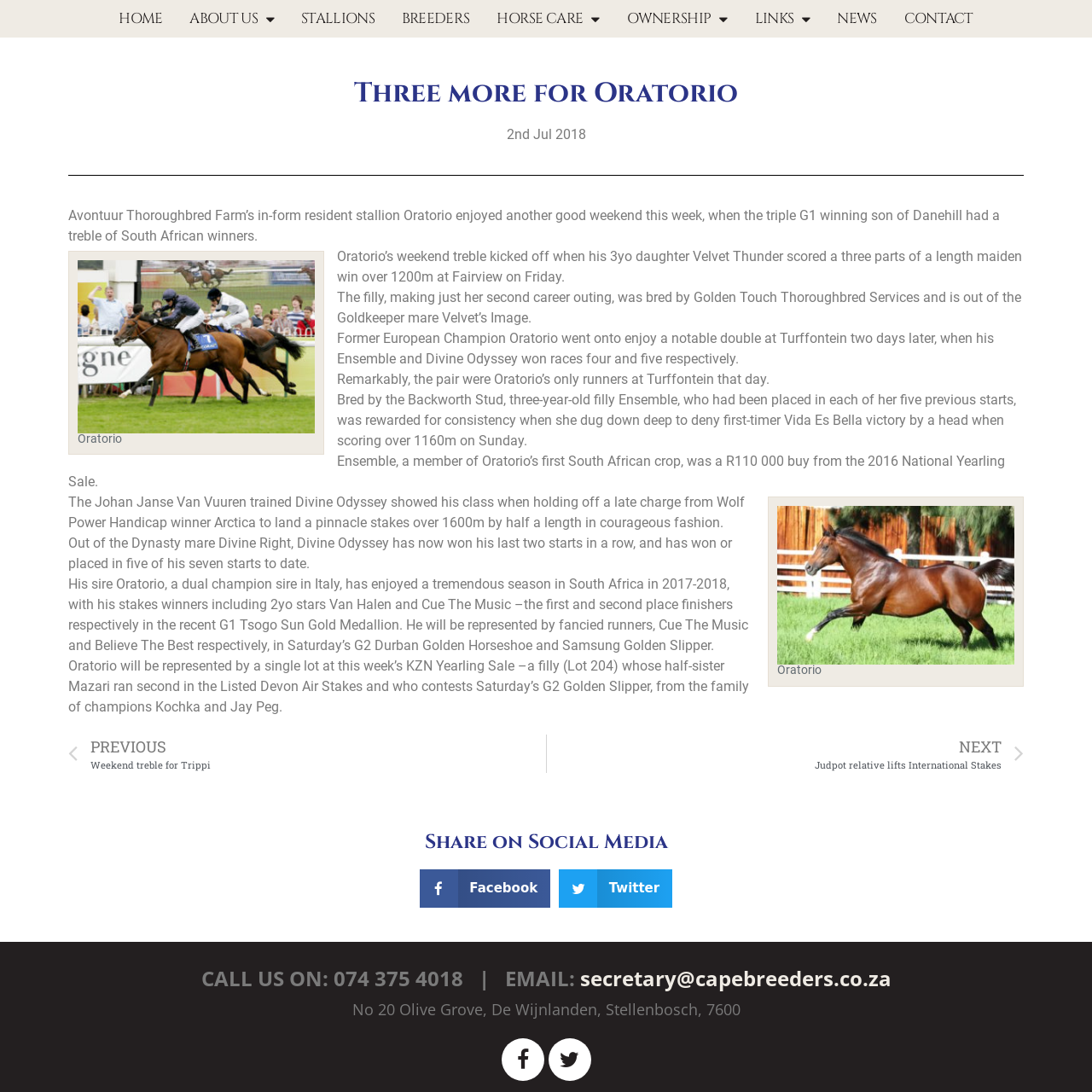Find the bounding box coordinates of the element to click in order to complete this instruction: "Click HOME". The bounding box coordinates must be four float numbers between 0 and 1, denoted as [left, top, right, bottom].

[0.109, 0.0, 0.149, 0.034]